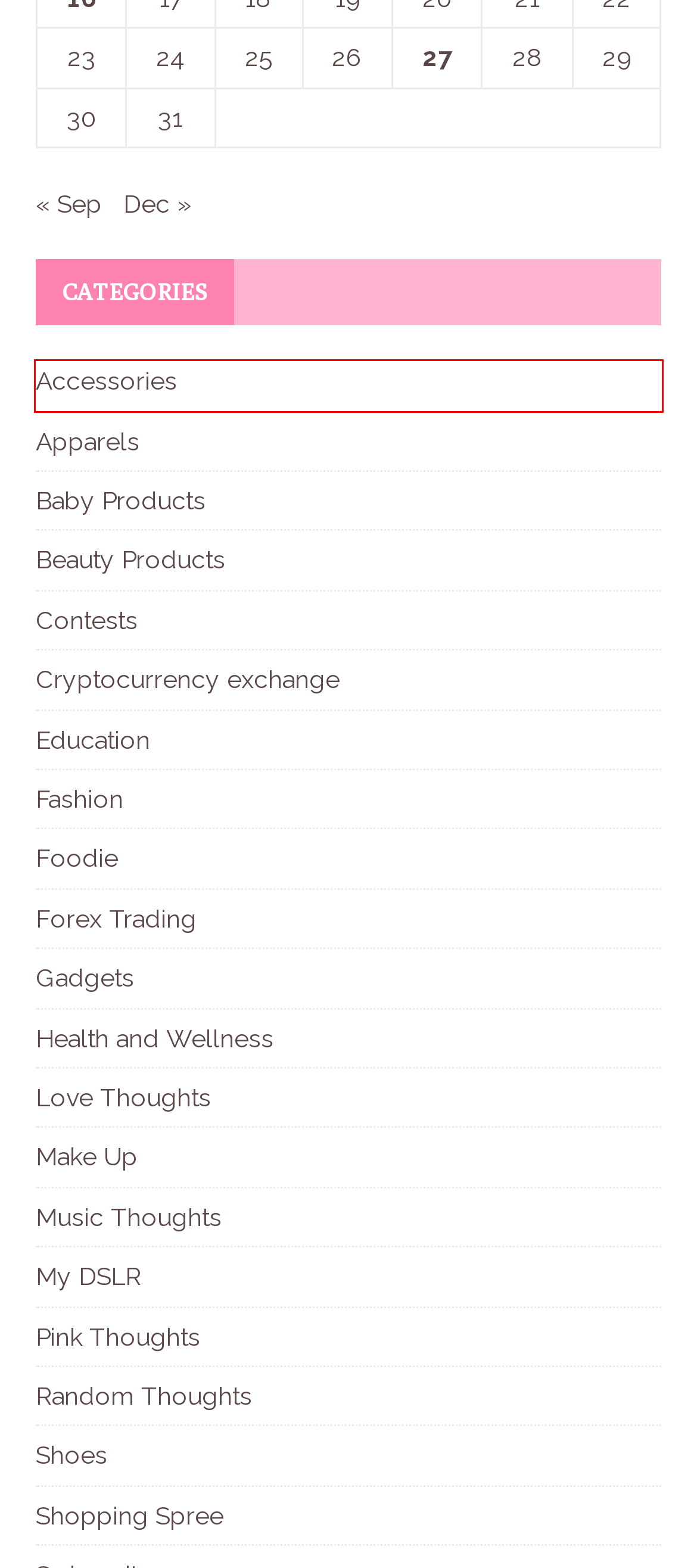You are given a screenshot of a webpage with a red rectangle bounding box around an element. Choose the best webpage description that matches the page after clicking the element in the bounding box. Here are the candidates:
A. Comments for
B. Music Thoughts
C. Love Thoughts
D. Accessories
E. Apparels
F. My DSLR
G. Cryptocurrency exchange
H. Random Thoughts

D